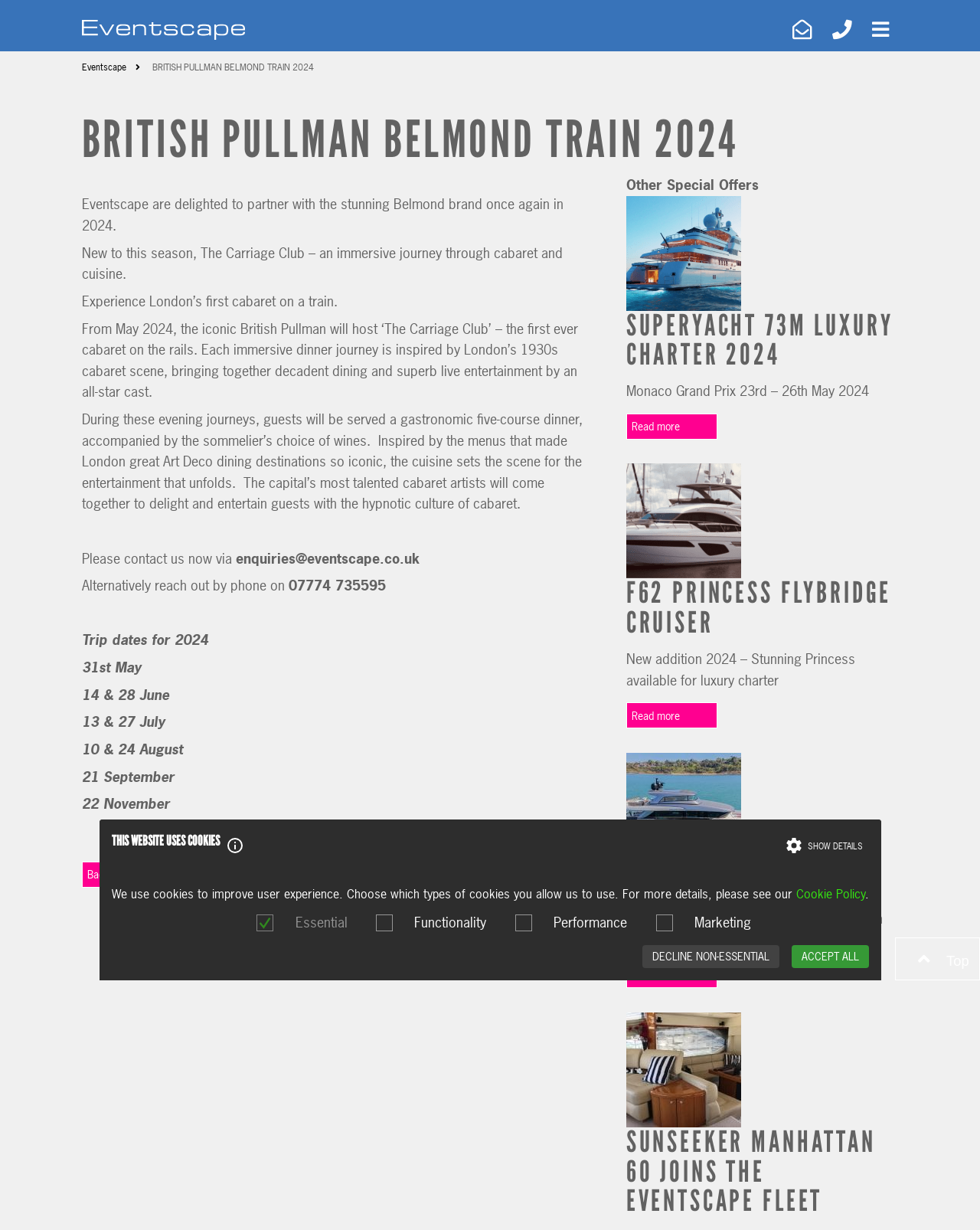What is the name of the train featured on this webpage?
Based on the visual, give a brief answer using one word or a short phrase.

British Pullman Belmond Train